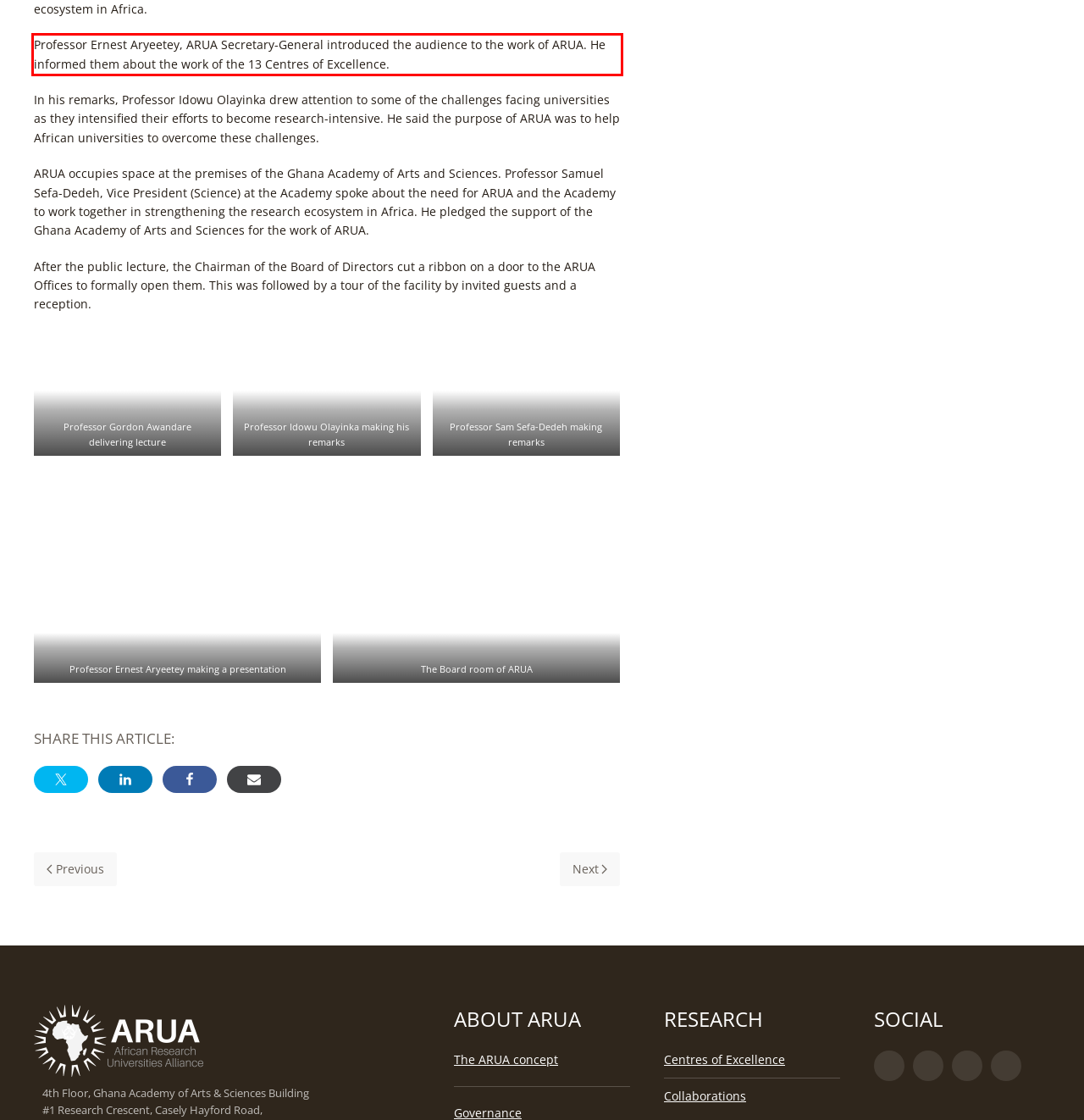Please recognize and transcribe the text located inside the red bounding box in the webpage image.

Professor Ernest Aryeetey, ARUA Secretary-General introduced the audience to the work of ARUA. He informed them about the work of the 13 Centres of Excellence.